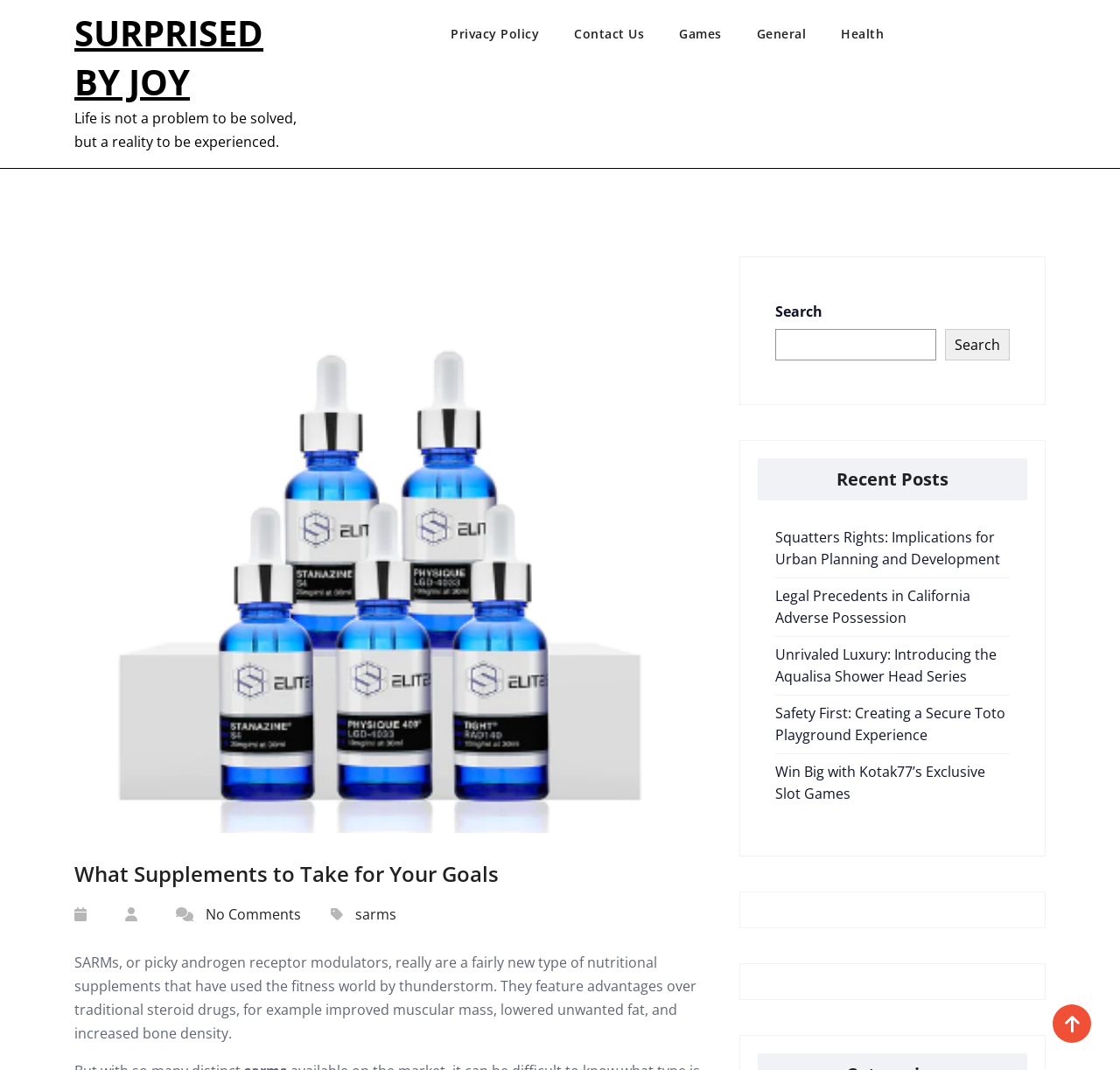Determine the bounding box coordinates of the region to click in order to accomplish the following instruction: "Read the recent post about Squatters Rights". Provide the coordinates as four float numbers between 0 and 1, specifically [left, top, right, bottom].

[0.692, 0.493, 0.893, 0.532]